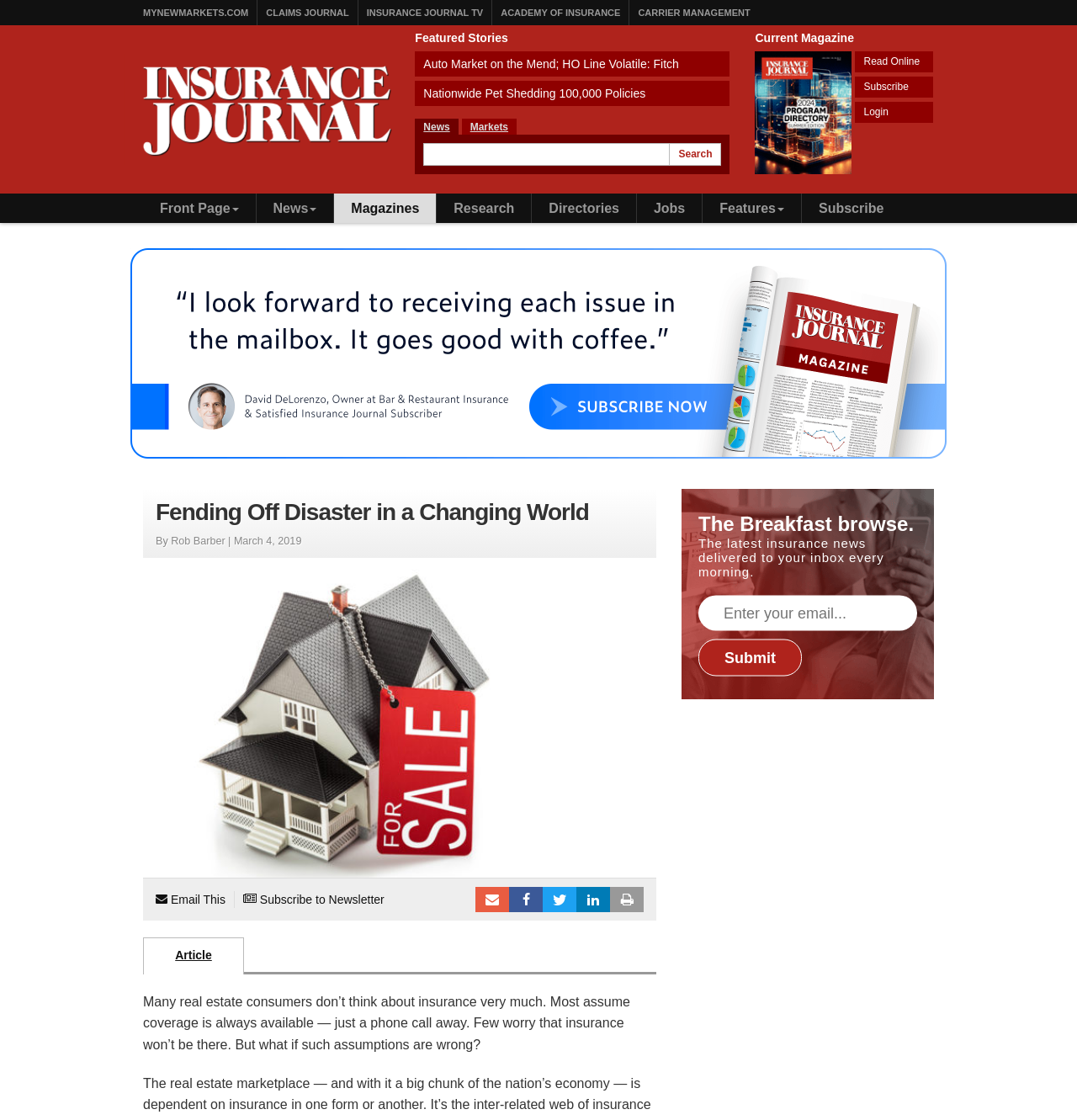Pinpoint the bounding box coordinates of the clickable element needed to complete the instruction: "Read current magazine online". The coordinates should be provided as four float numbers between 0 and 1: [left, top, right, bottom].

[0.794, 0.046, 0.867, 0.065]